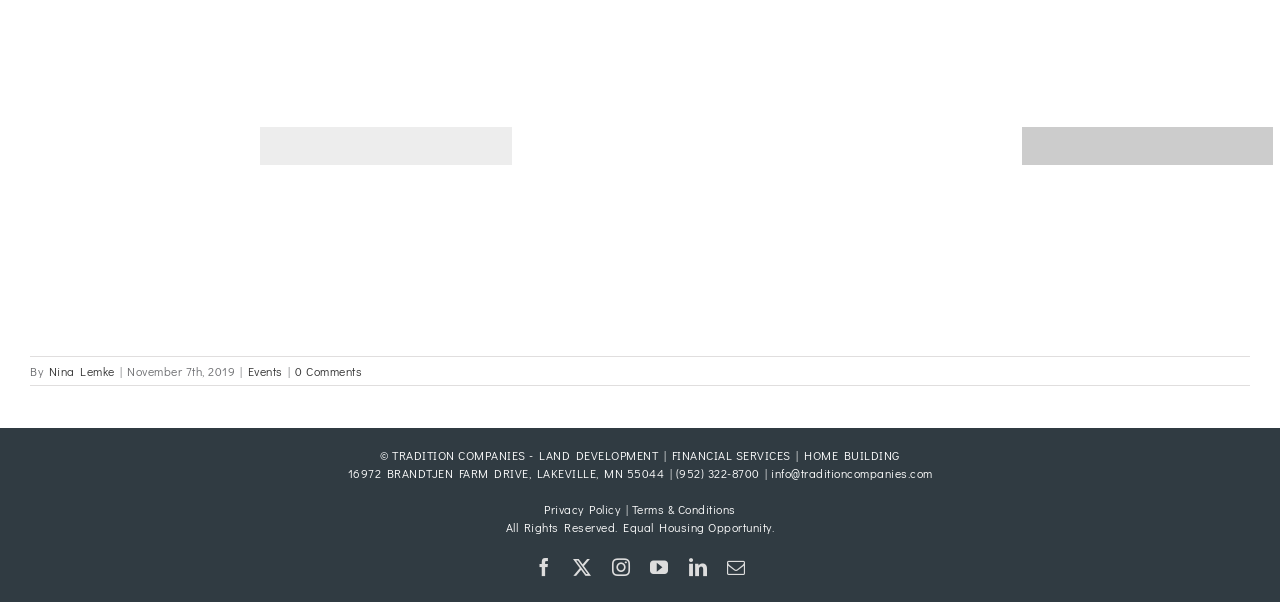Give a one-word or short phrase answer to this question: 
What is the address of the company?

16972 BRANDTJEN FARM DRIVE, LAKEVILLE, MN 55044